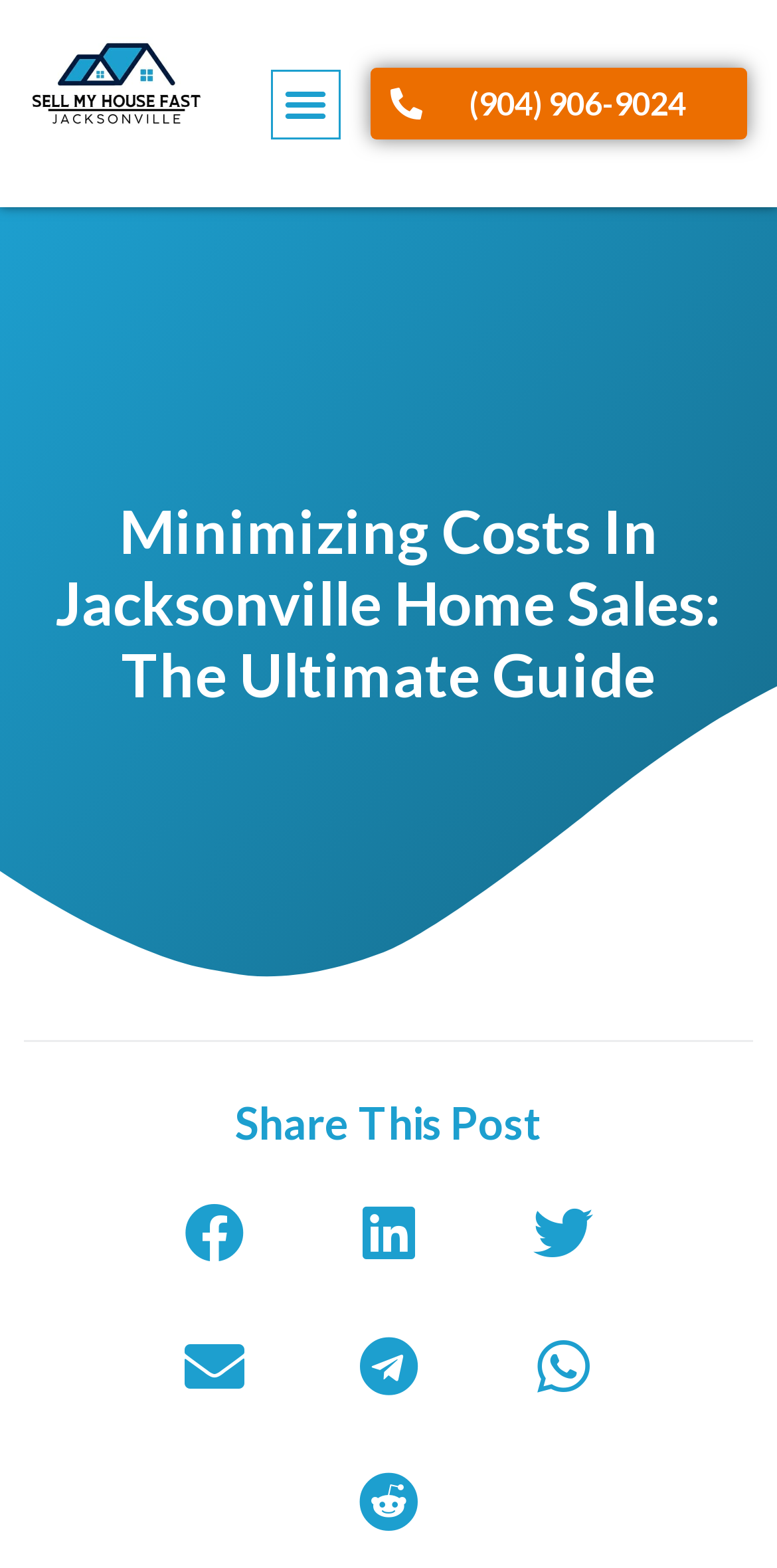What is the logo of the company?
Answer the question using a single word or phrase, according to the image.

Sell My House Fast Jacksonville Main logo